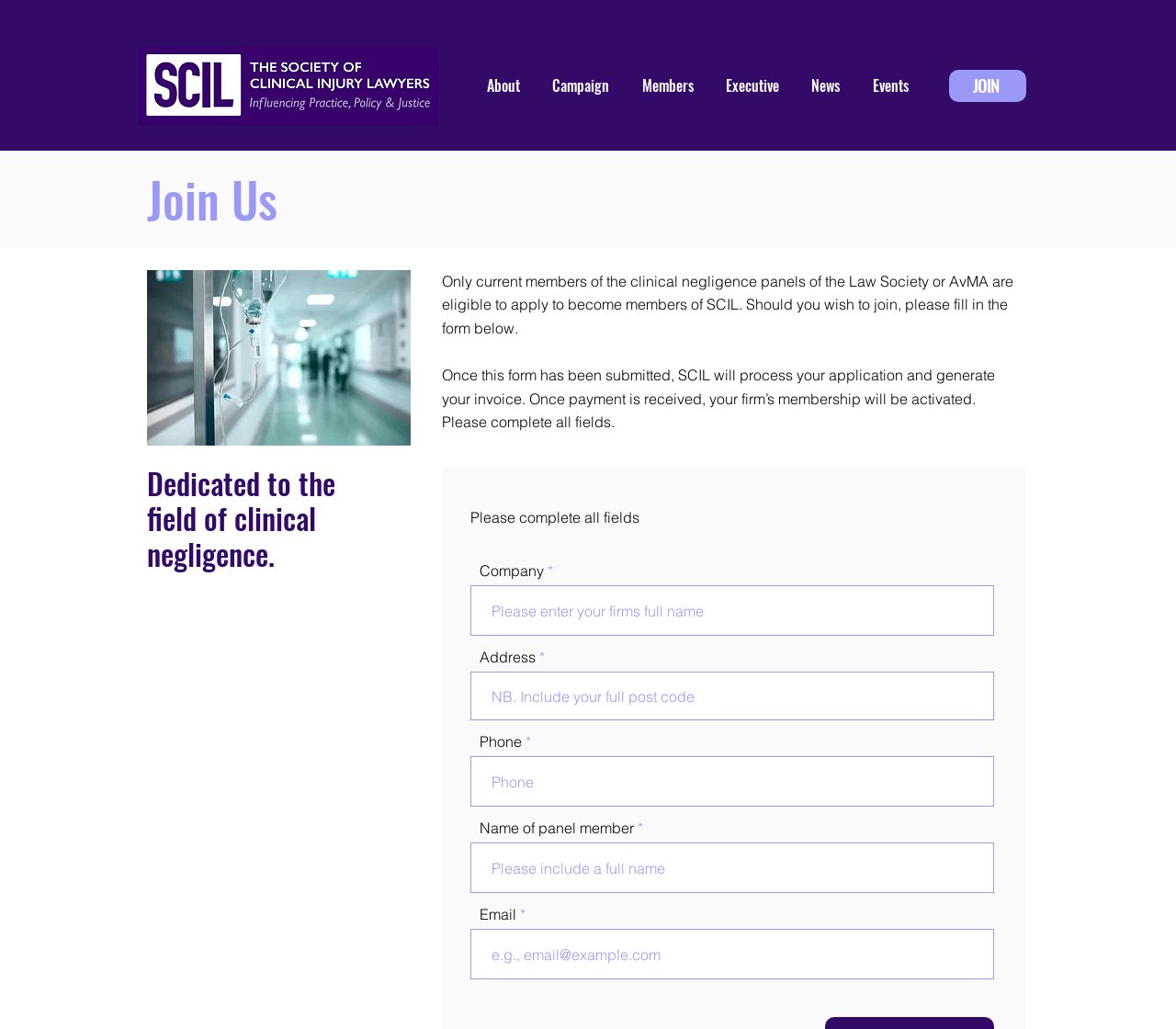Given the description "name="phone" placeholder="Phone"", determine the bounding box of the corresponding UI element.

[0.4, 0.735, 0.845, 0.784]